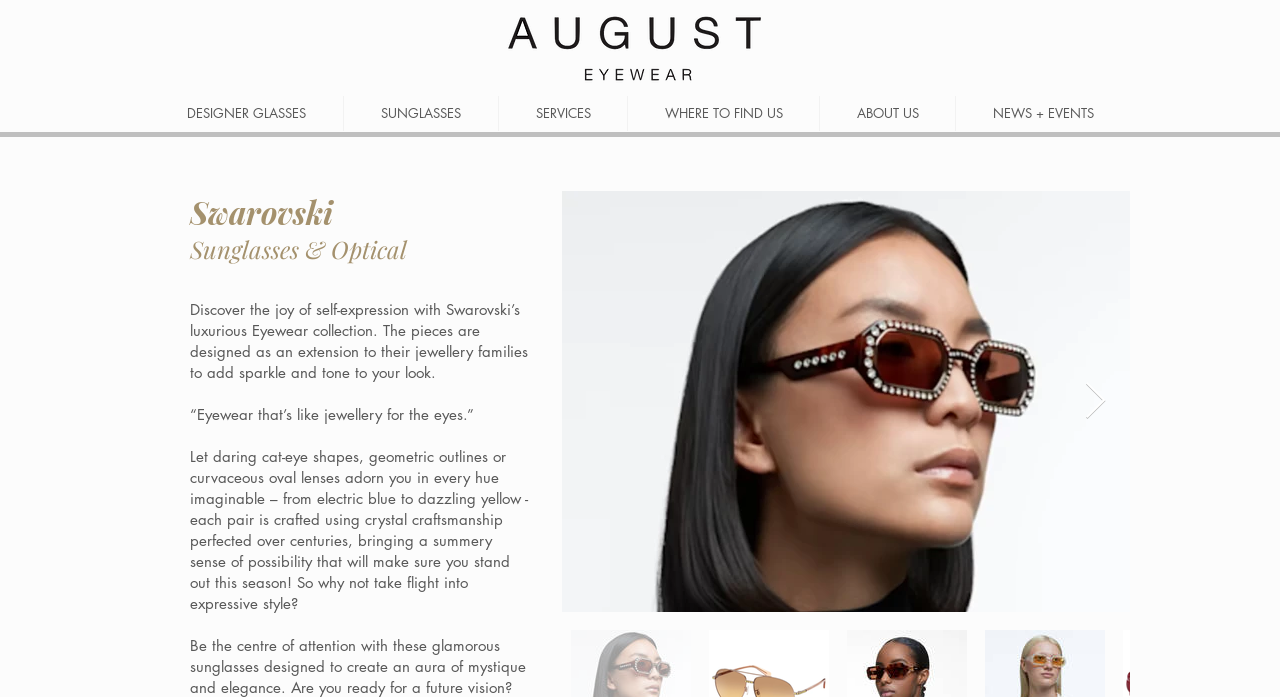What is the color of the lenses mentioned in the text?
Using the image as a reference, answer with just one word or a short phrase.

Electric blue and yellow